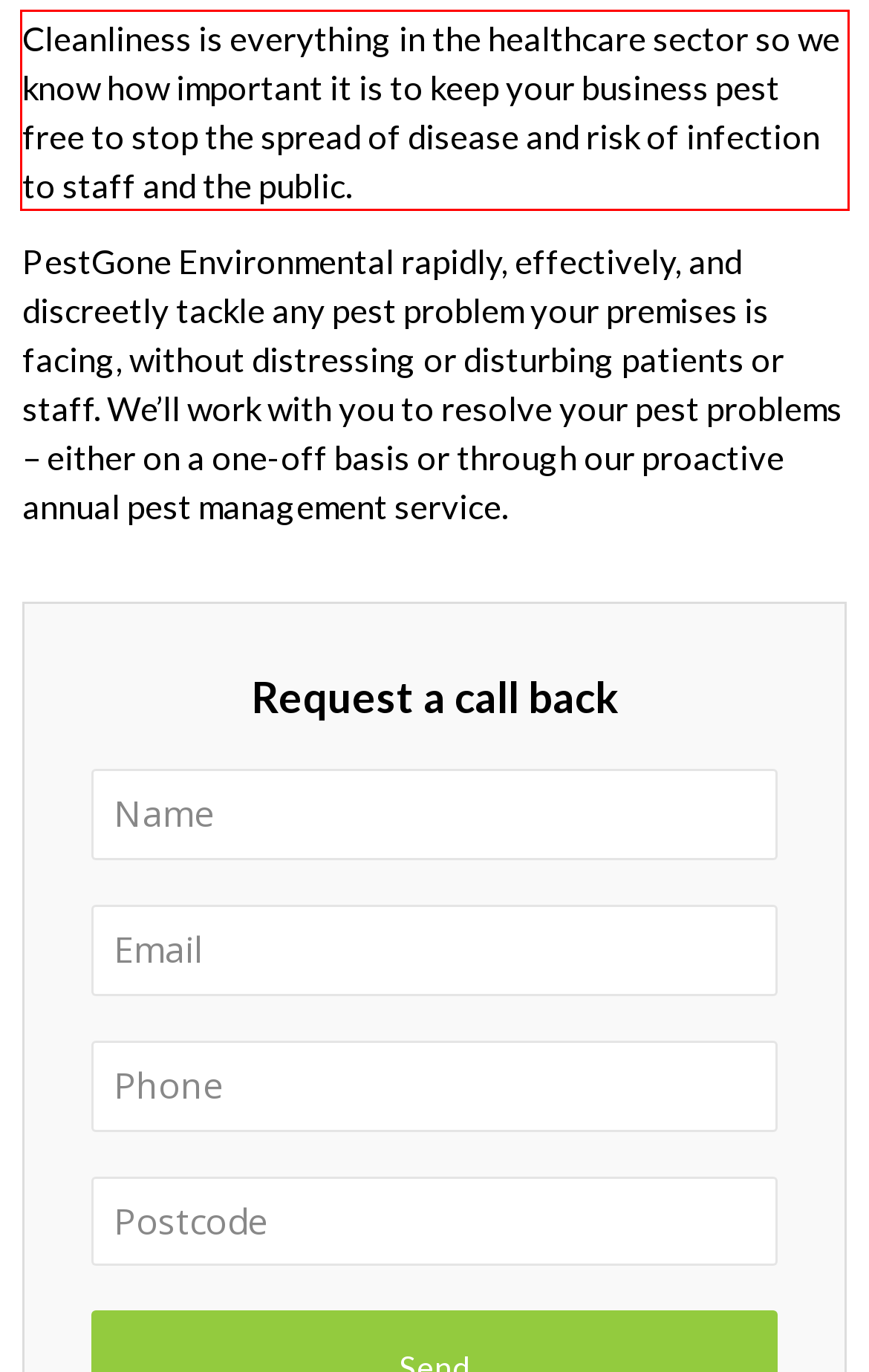Observe the screenshot of the webpage, locate the red bounding box, and extract the text content within it.

Cleanliness is everything in the healthcare sector so we know how important it is to keep your business pest free to stop the spread of disease and risk of infection to staff and the public.